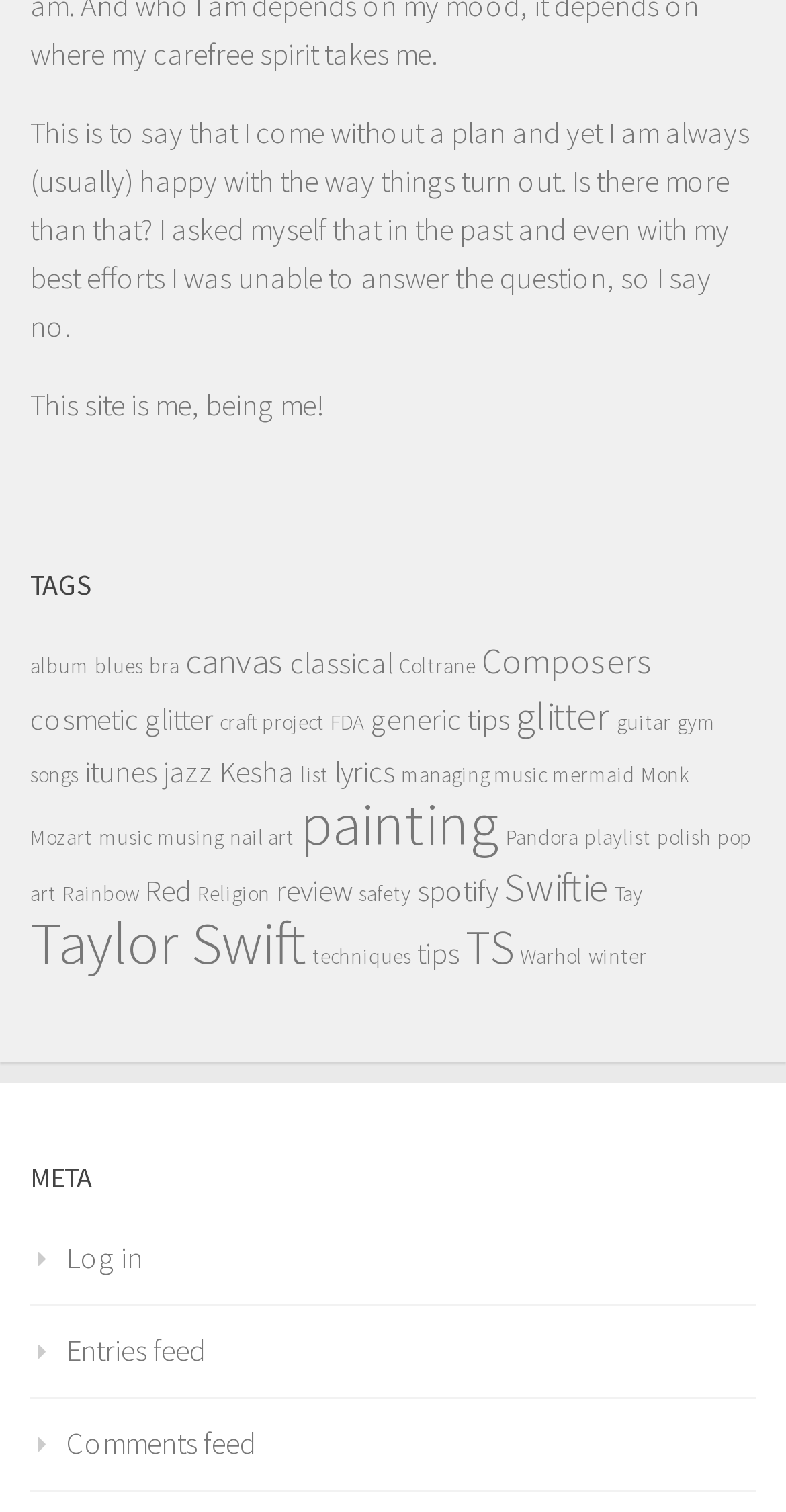Determine the coordinates of the bounding box that should be clicked to complete the instruction: "Log in to the website". The coordinates should be represented by four float numbers between 0 and 1: [left, top, right, bottom].

[0.038, 0.818, 0.182, 0.844]